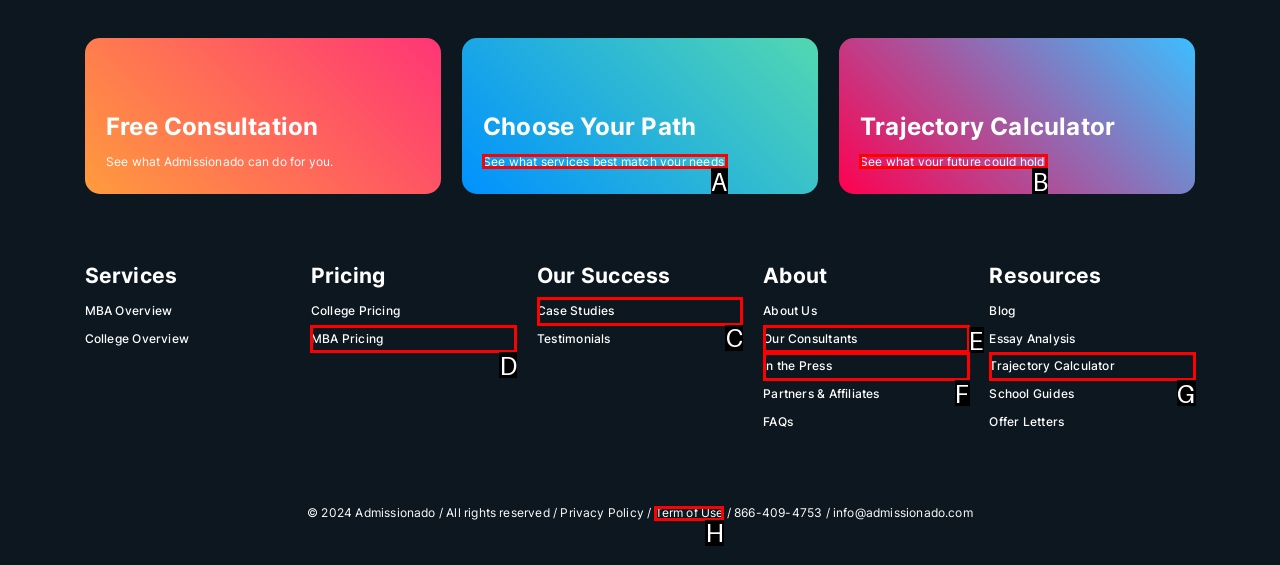Based on the element description: In the Press, choose the HTML element that matches best. Provide the letter of your selected option.

F